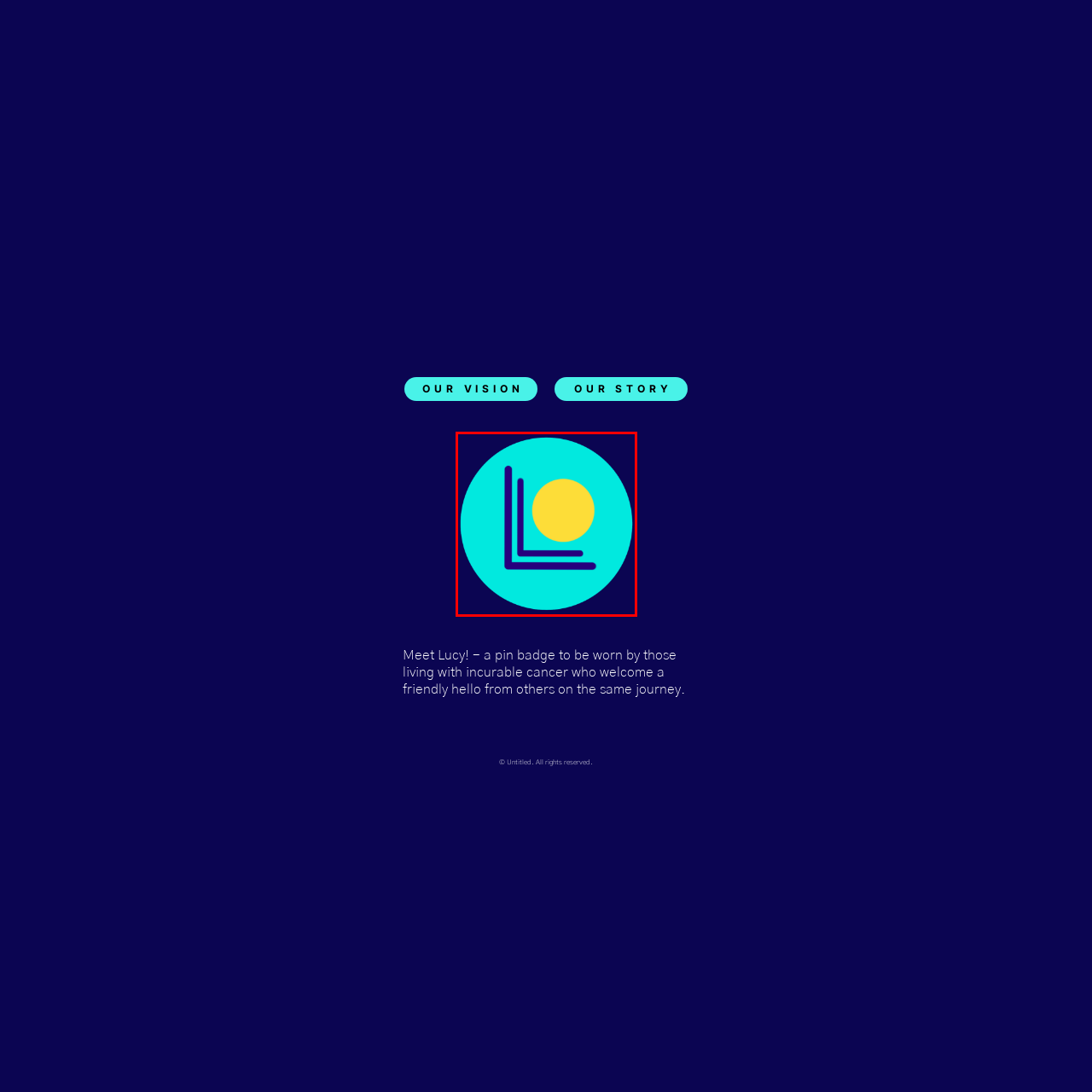What is the purpose of the pin badge?
Focus on the image section enclosed by the red bounding box and answer the question thoroughly.

The caption explains that the pin badge is meant to be worn by individuals living with incurable cancer, serving as a warm invitation for connection and camaraderie among those navigating similar journeys, which implies that the purpose of the pin badge is to provide a sense of community and support.